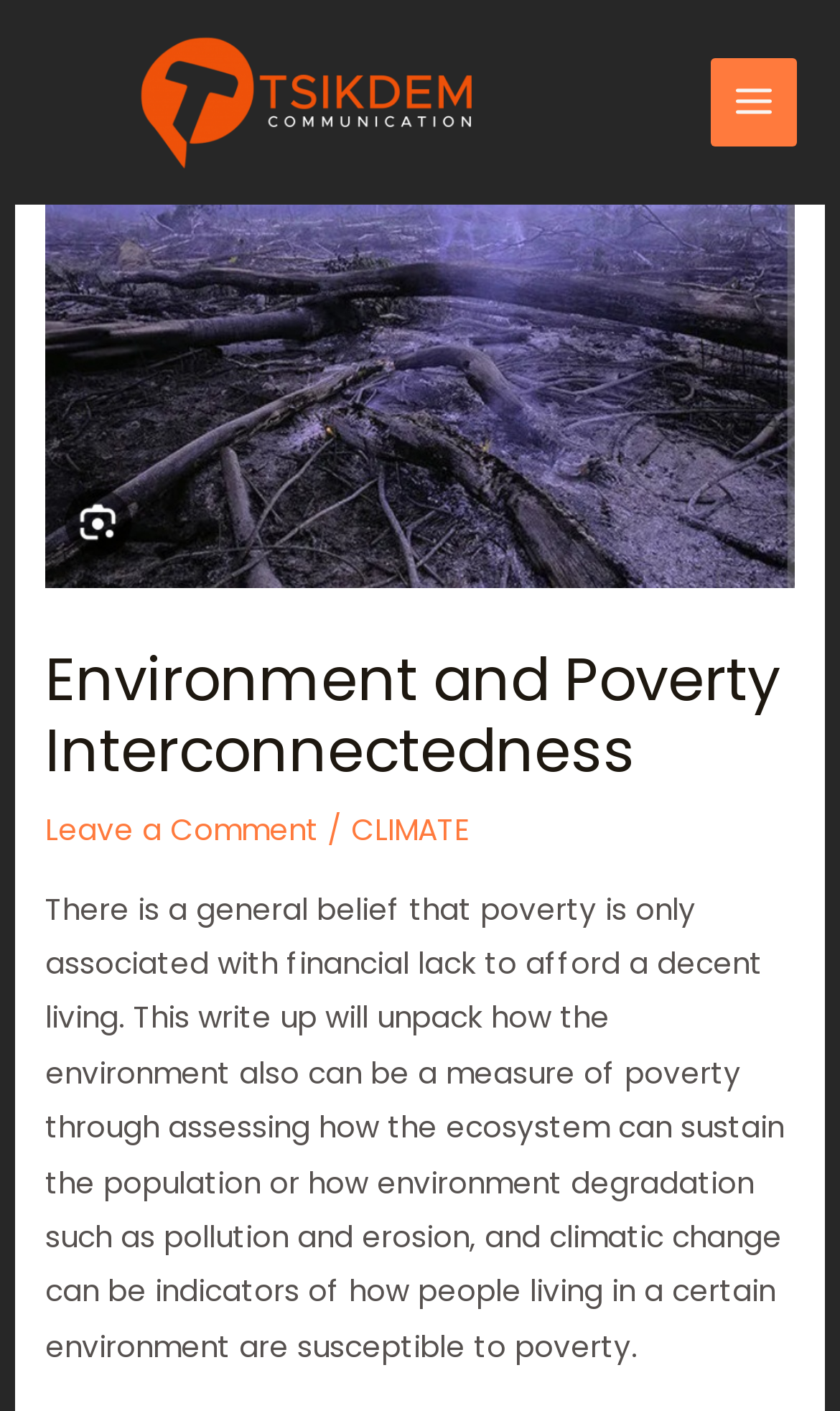Determine the bounding box of the UI component based on this description: "CLIMATE". The bounding box coordinates should be four float values between 0 and 1, i.e., [left, top, right, bottom].

[0.418, 0.574, 0.559, 0.603]